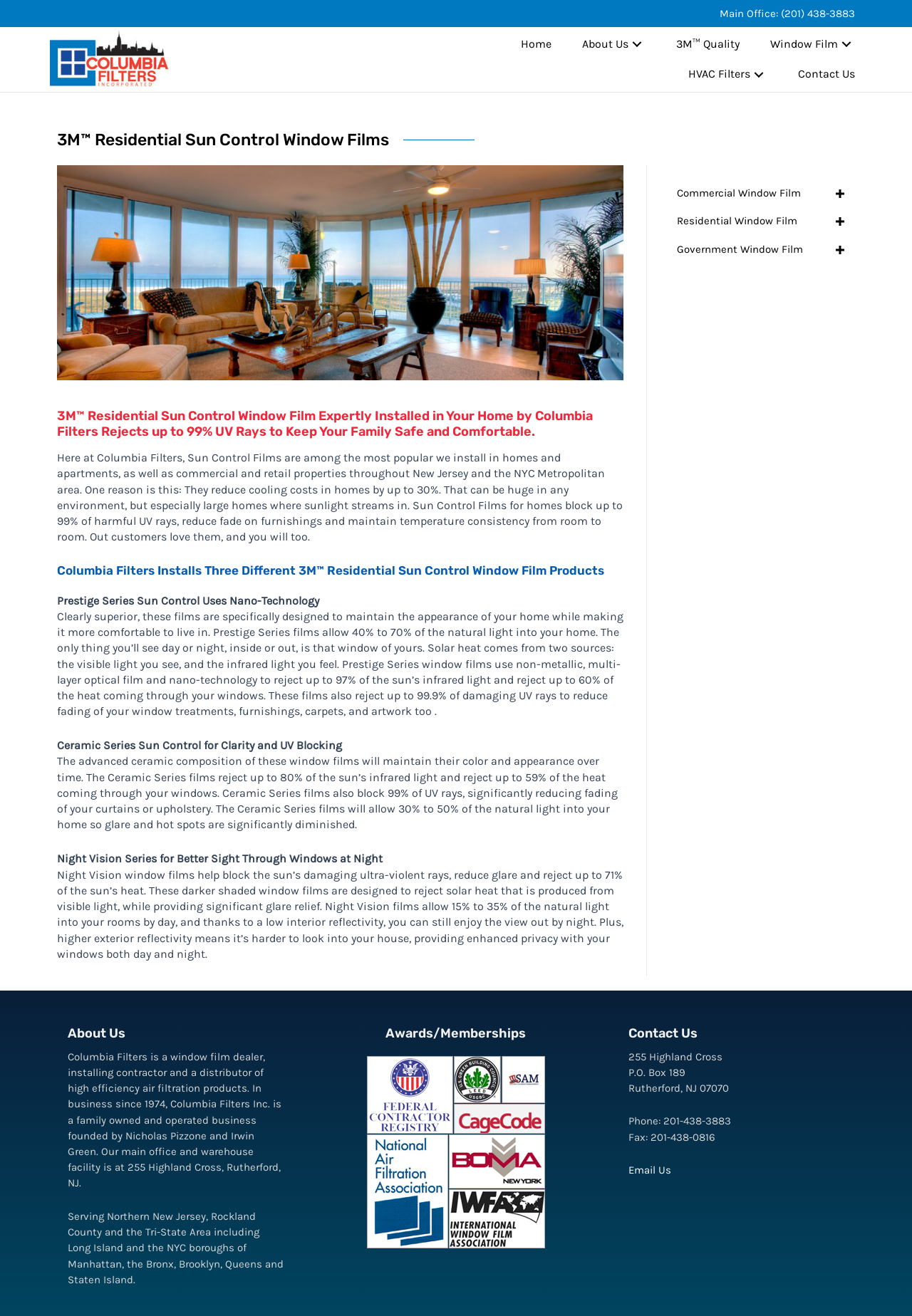Specify the bounding box coordinates of the area to click in order to follow the given instruction: "Click on the 'Home' link."

[0.563, 0.022, 0.612, 0.045]